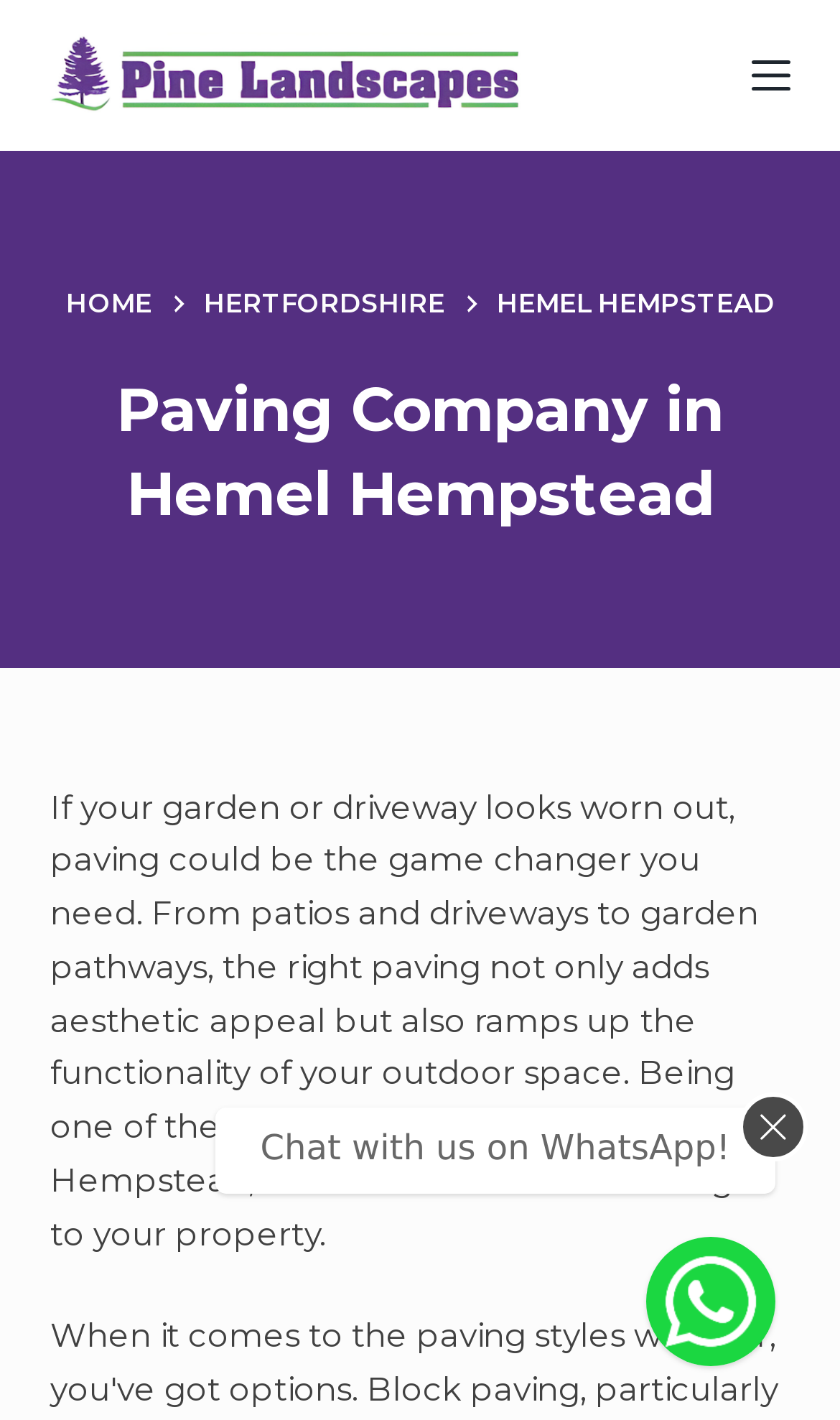Identify the bounding box coordinates for the UI element described as follows: "Skip to content". Ensure the coordinates are four float numbers between 0 and 1, formatted as [left, top, right, bottom].

[0.0, 0.0, 0.103, 0.03]